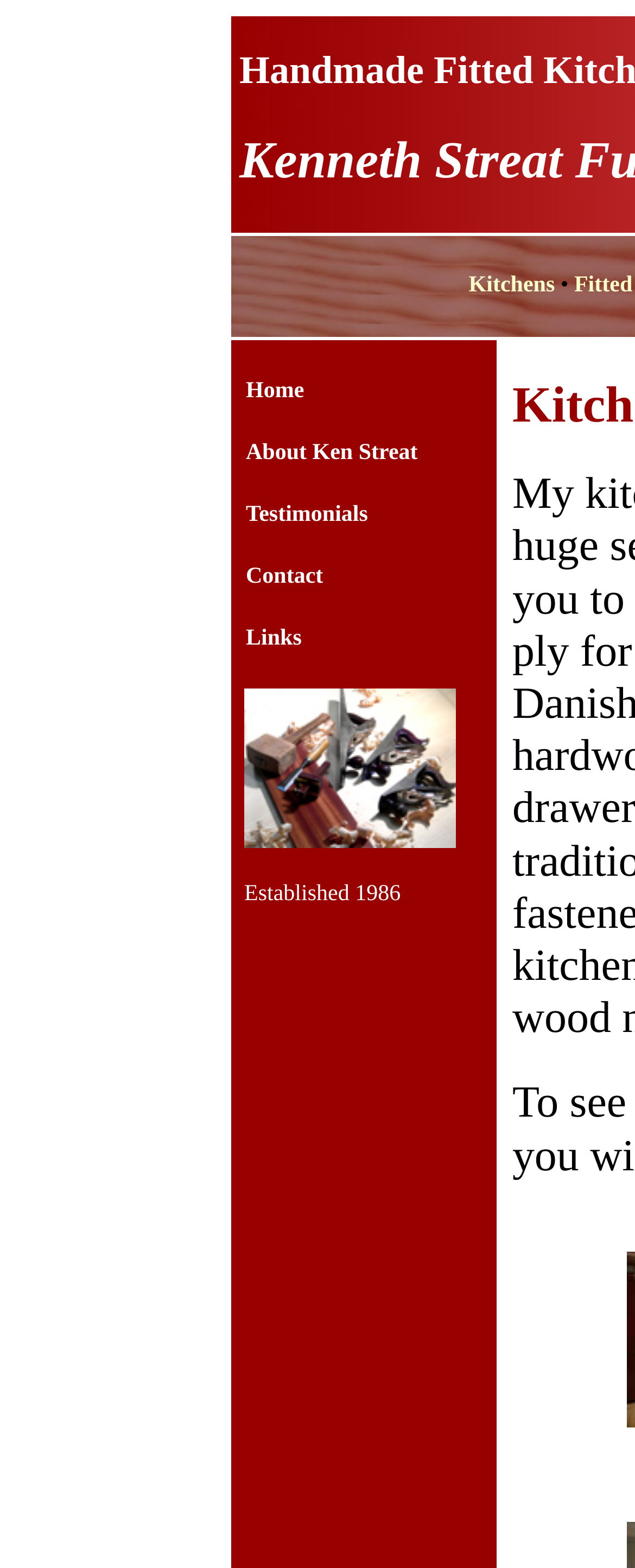What is the subject of the image on the page?
Based on the screenshot, provide a one-word or short-phrase response.

Tools of the trade